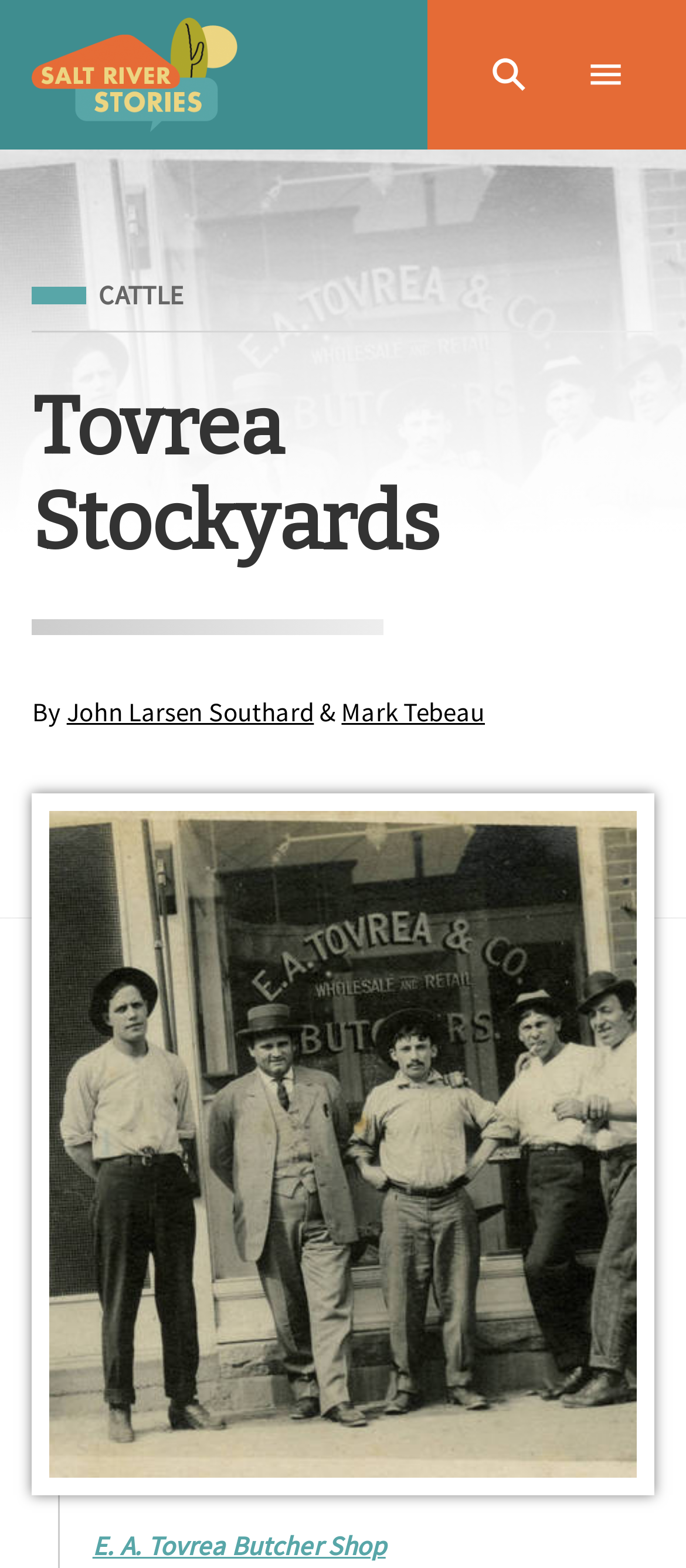Examine the screenshot and answer the question in as much detail as possible: Who are the authors of the article?

I found the answer by looking at the static text elements 'By', '&' and the link elements 'John Larsen Southard' and 'Mark Tebeau' which are placed together, indicating that they are the authors of the article.